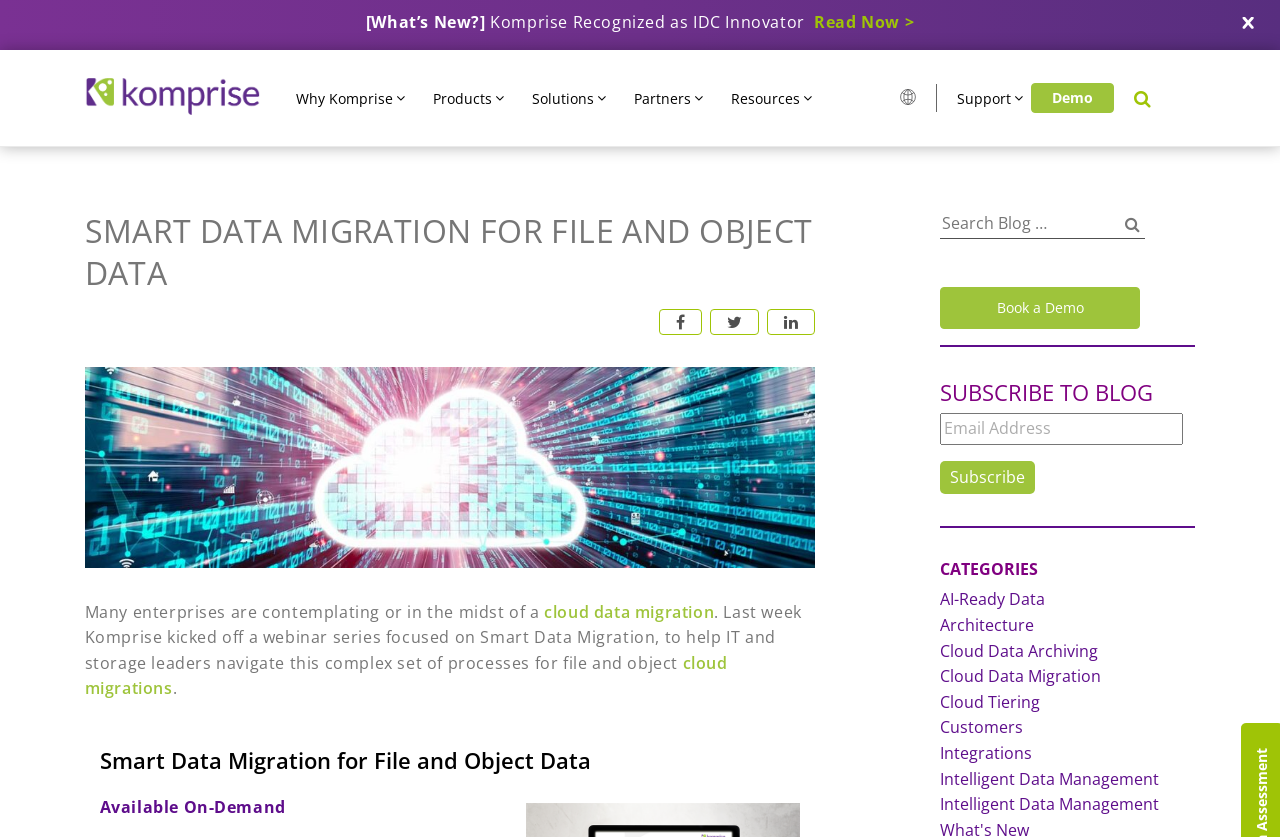Using the provided element description "parent_node: Search for: value="Search"", determine the bounding box coordinates of the UI element.

[0.886, 0.098, 0.899, 0.136]